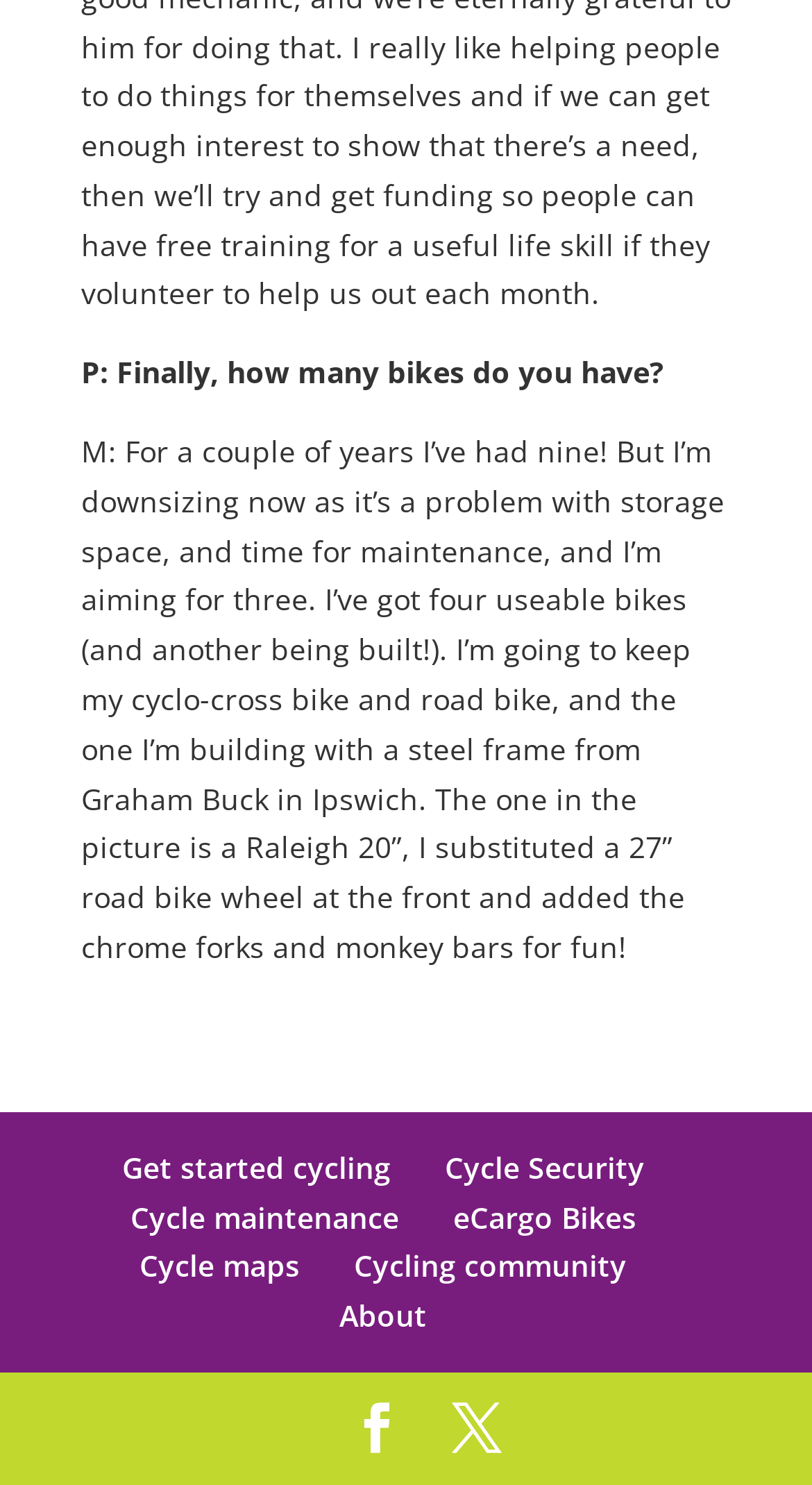What is the person building?
Please use the image to deliver a detailed and complete answer.

The answer can be found in the text where the person says '...and the one I’m building with a steel frame from Graham Buck in Ipswich'.